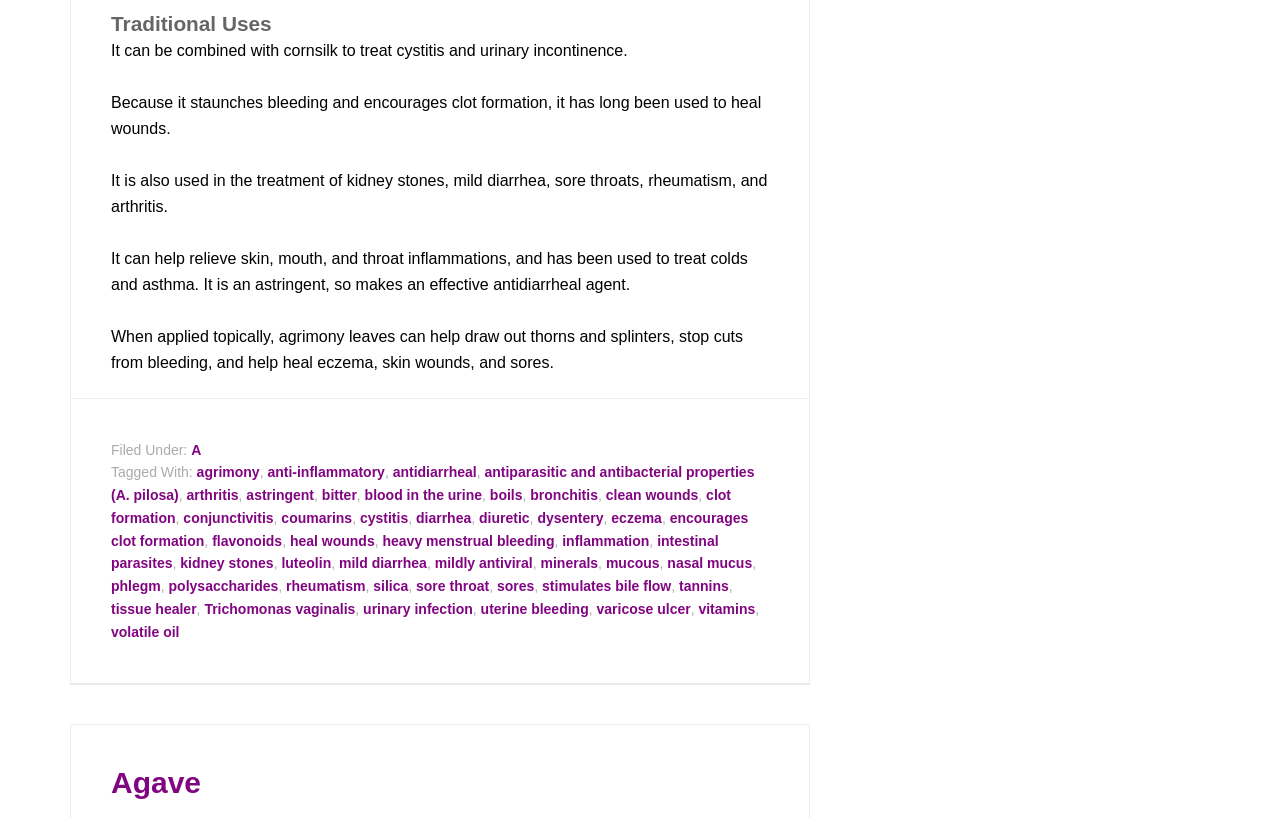Provide the bounding box coordinates of the HTML element this sentence describes: "rheumatism". The bounding box coordinates consist of four float numbers between 0 and 1, i.e., [left, top, right, bottom].

[0.223, 0.707, 0.285, 0.726]